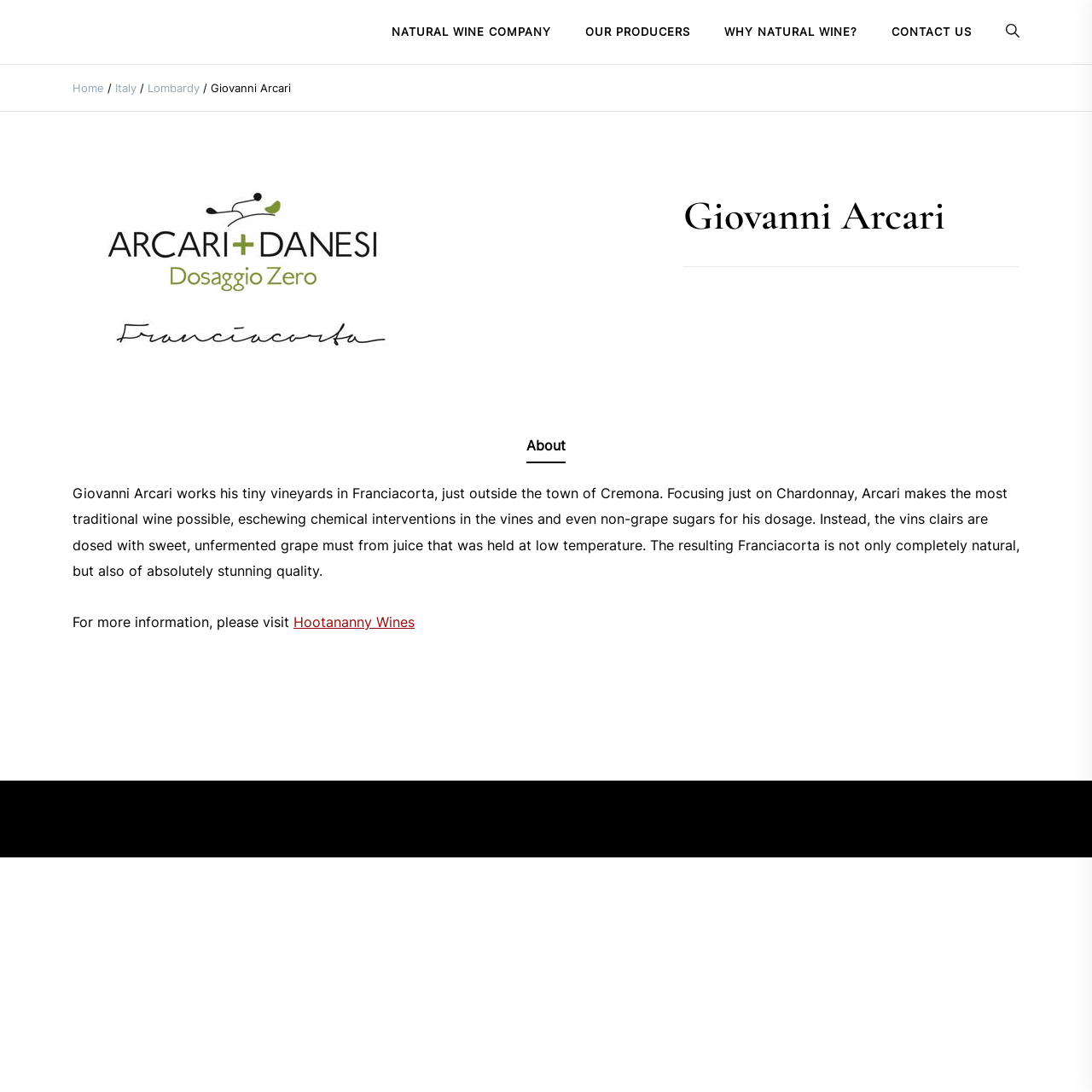Please identify the bounding box coordinates of the region to click in order to complete the task: "Visit Hootananny Wines". The coordinates must be four float numbers between 0 and 1, specified as [left, top, right, bottom].

[0.269, 0.562, 0.38, 0.578]